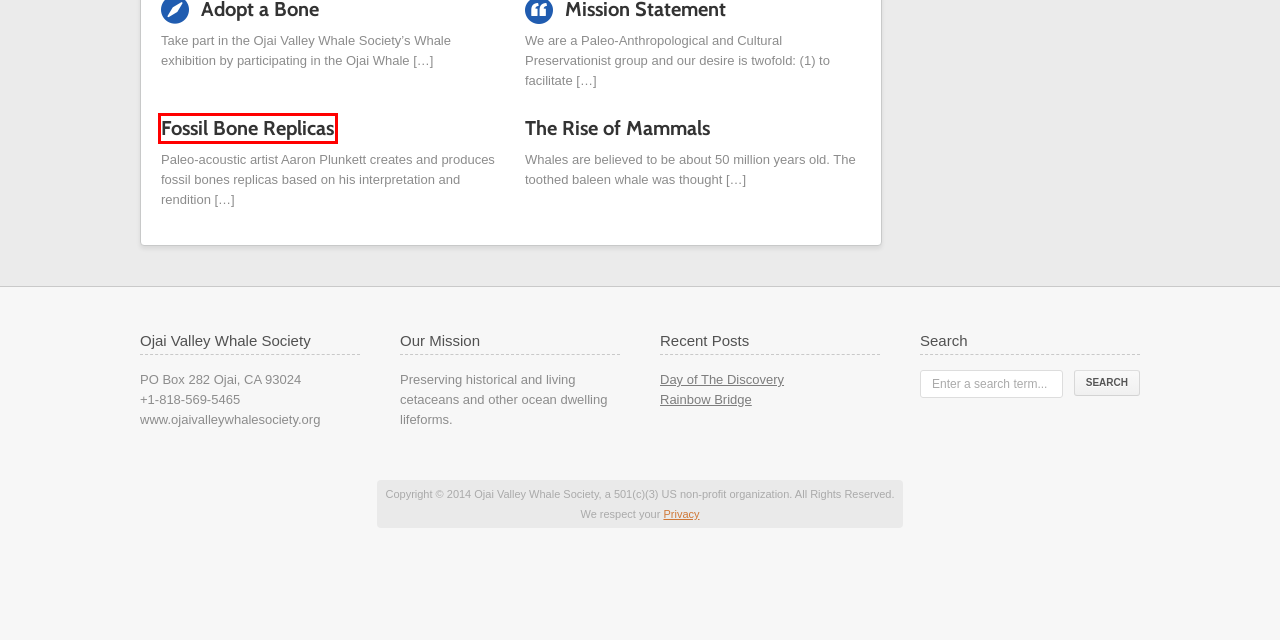A screenshot of a webpage is given, marked with a red bounding box around a UI element. Please select the most appropriate webpage description that fits the new page after clicking the highlighted element. Here are the candidates:
A. Ojai Valley Whale Society
B. Ojai Valley Whale Society  – Gallery
C. Ojai Valley Whale Society  – The Rise of Mammals
D. Ojai Valley Whale Society  – Mission Statement
E. Ojai Valley Whale Society  – Day of The Discovery
F. Ojai Valley Whale Society  – Fossil Bone Replicas
G. Ojai Valley Whale Society  – Contact Us
H. Ojai Valley Whale Society  – Rainbow Bridge

F